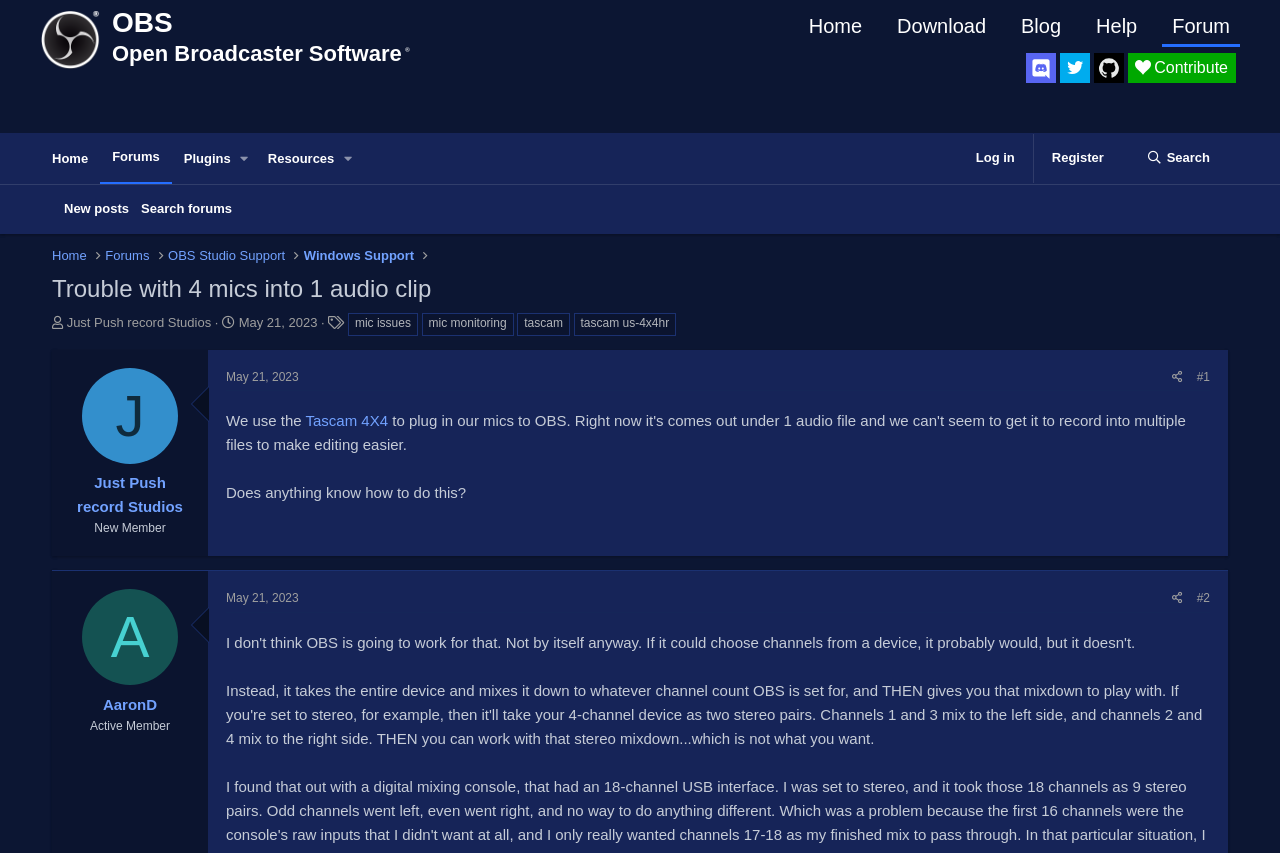Respond to the question below with a single word or phrase: What is the name of the software discussed in the forum?

OBS